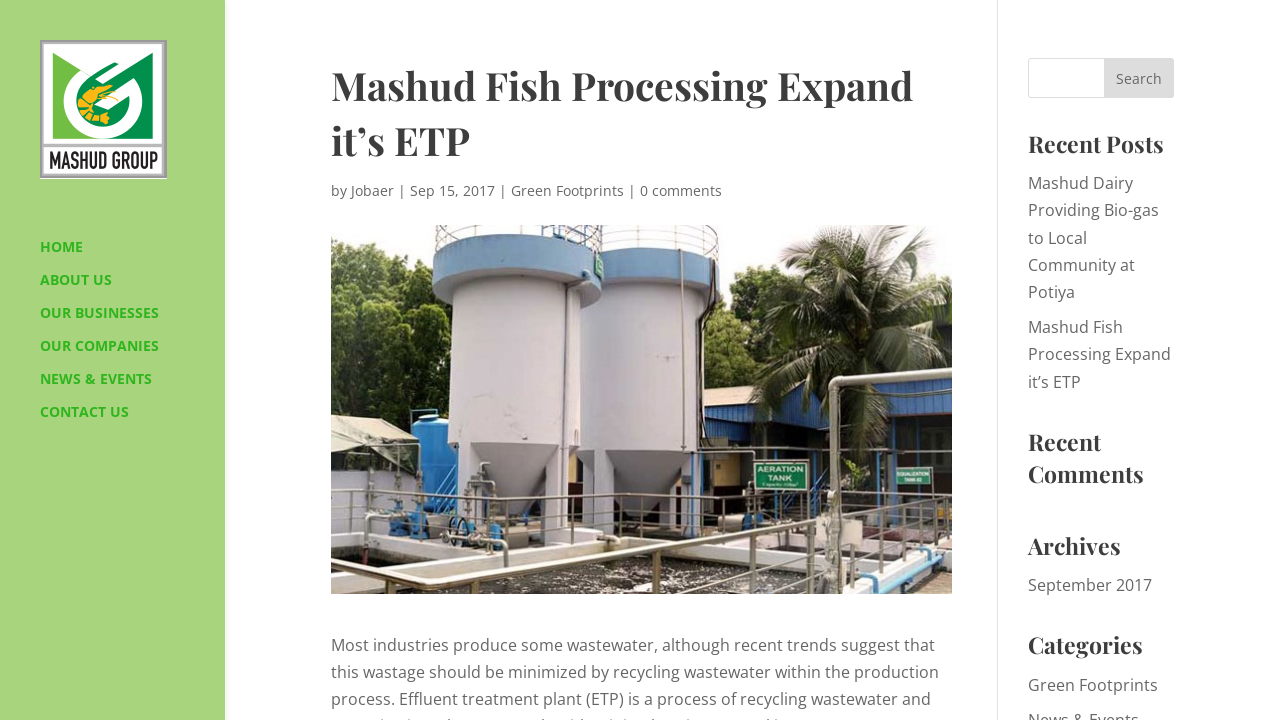Who is the author of the main article?
Based on the visual, give a brief answer using one word or a short phrase.

Jobaer